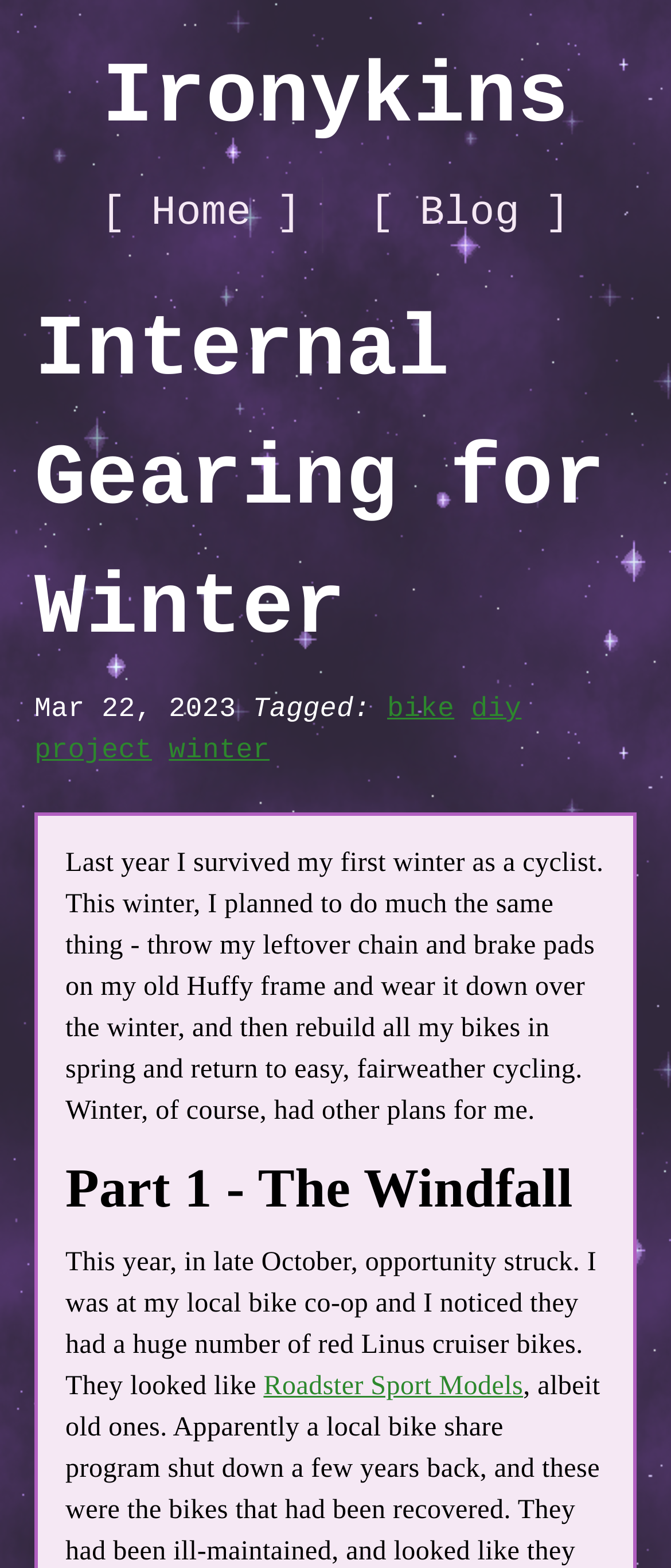What is the name of the bike model mentioned in the blog post?
Analyze the image and deliver a detailed answer to the question.

I found the name of the bike model by looking at the link element with the text 'Roadster Sport Models', which is mentioned in the blog post.